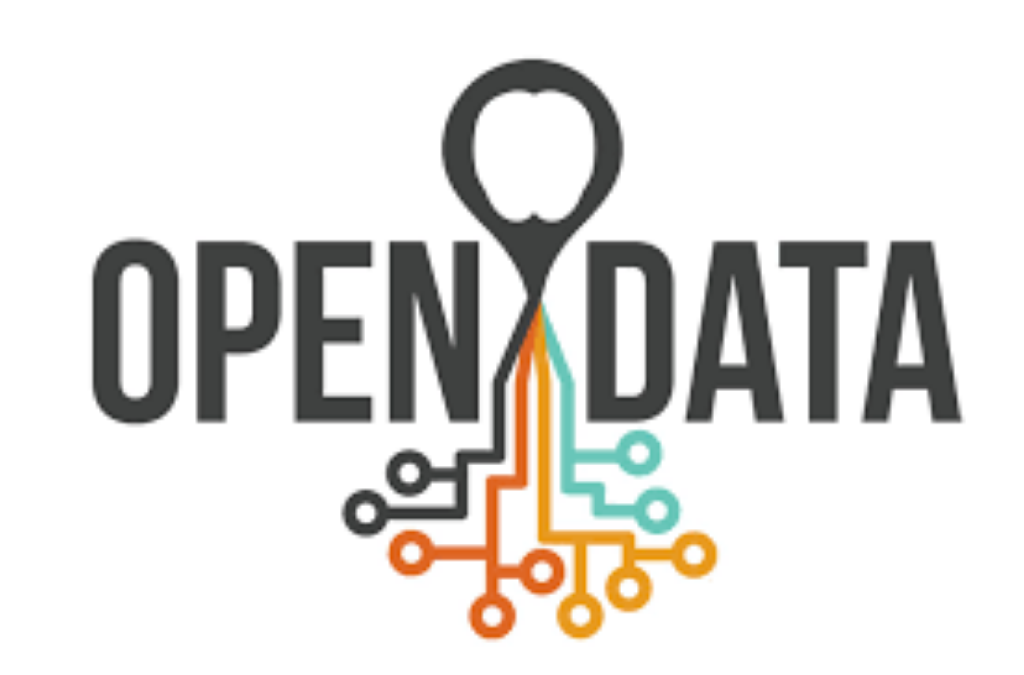What colors are used in the circuit-like lines?
Please provide a single word or phrase in response based on the screenshot.

Orange, teal, and light blue